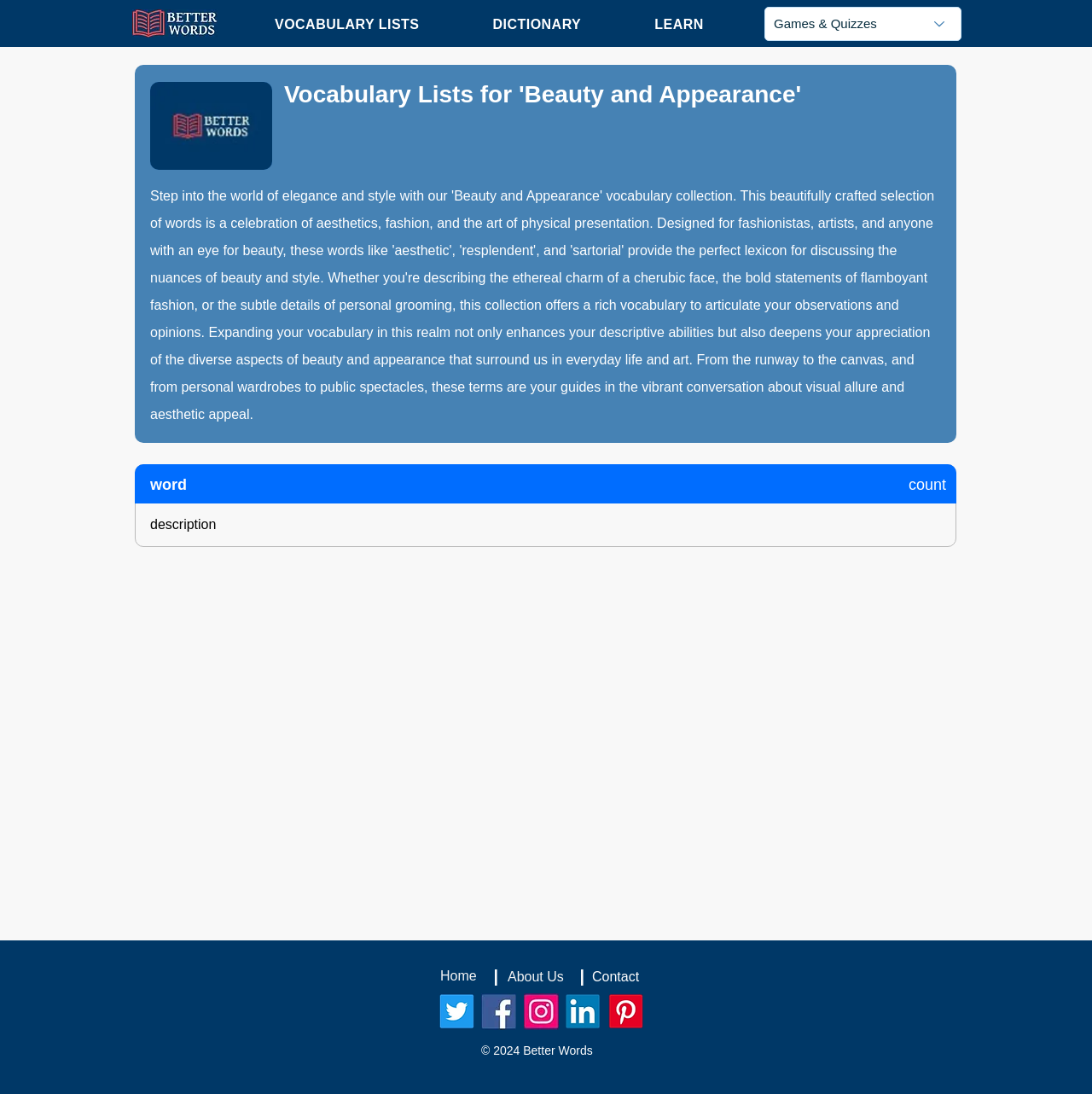Please specify the bounding box coordinates of the element that should be clicked to execute the given instruction: 'Follow 'BETTER WORDS' on Twitter'. Ensure the coordinates are four float numbers between 0 and 1, expressed as [left, top, right, bottom].

[0.402, 0.908, 0.434, 0.942]